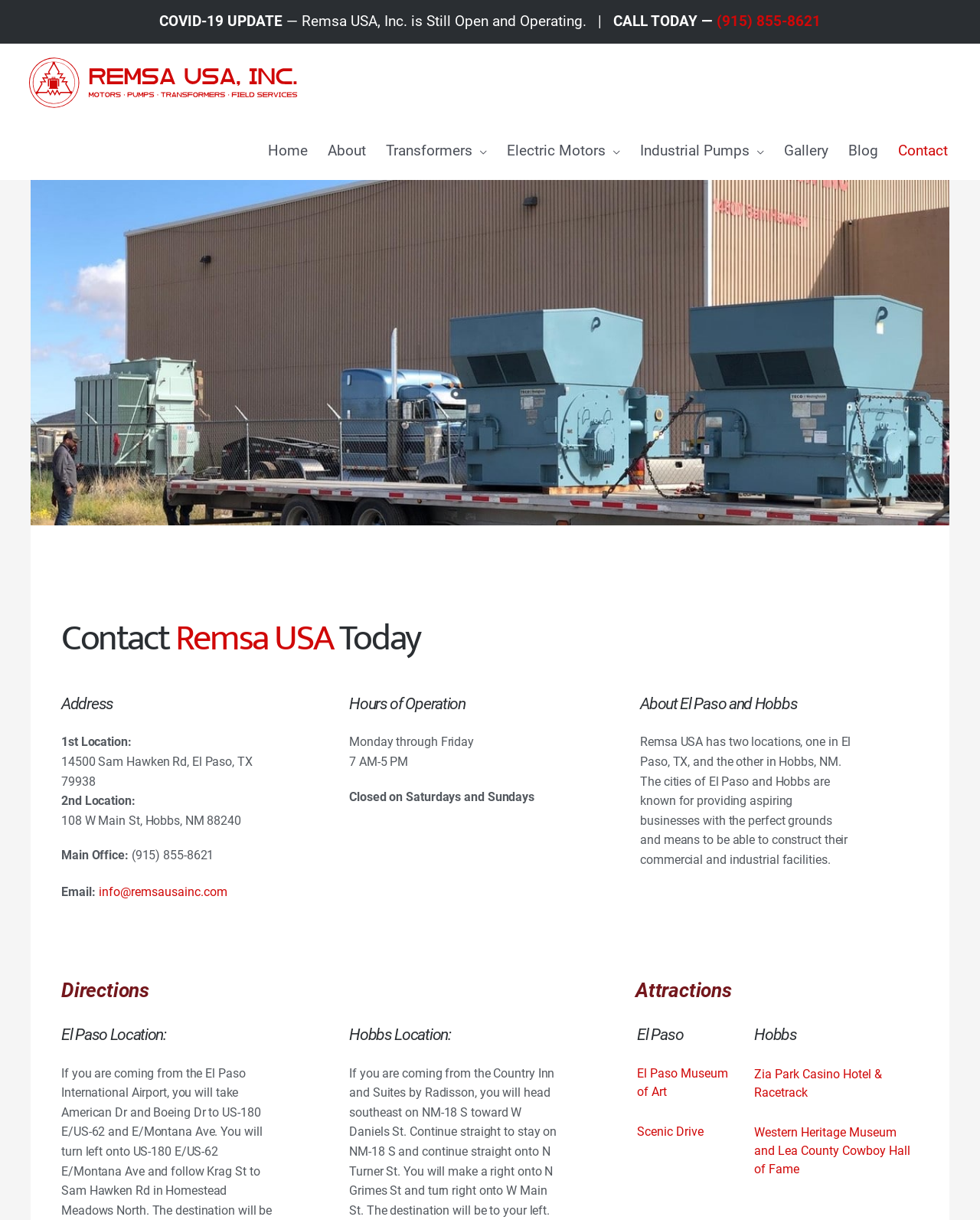Find the bounding box coordinates for the element that must be clicked to complete the instruction: "Call the main office". The coordinates should be four float numbers between 0 and 1, indicated as [left, top, right, bottom].

[0.062, 0.695, 0.218, 0.707]